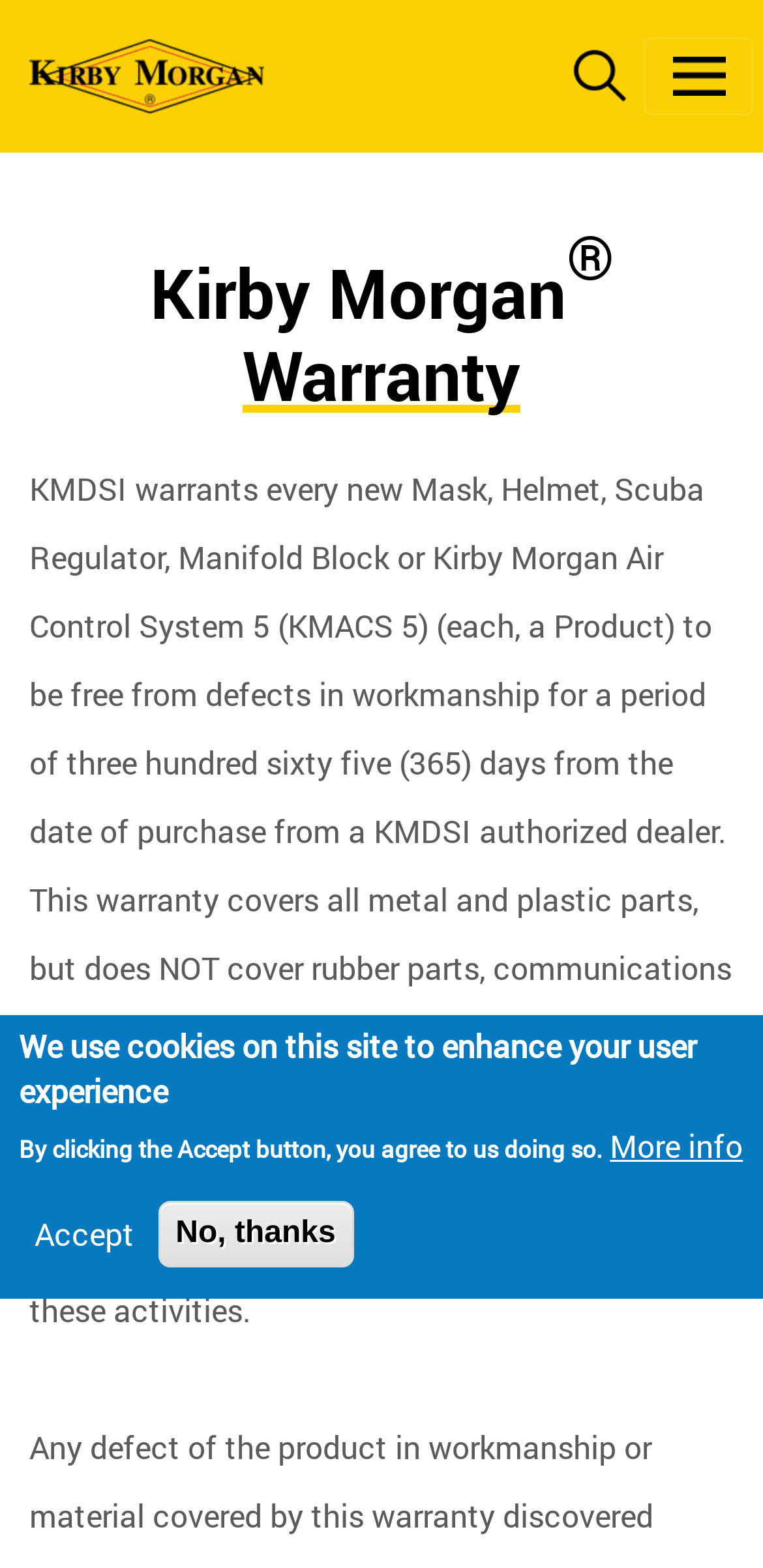What is the warranty period for Kirby Morgan products?
Provide a thorough and detailed answer to the question.

The warranty period can be found in the main content section of the webpage, where it states 'KMDSI warrants every new Mask, Helmet, Scuba Regulator, Manifold Block or Kirby Morgan Air Control System 5 (KMACS 5) (each, a Product) to be free from defects in workmanship for a period of three hundred sixty five (365) days from the date of purchase from a KMDSI authorized dealer.'